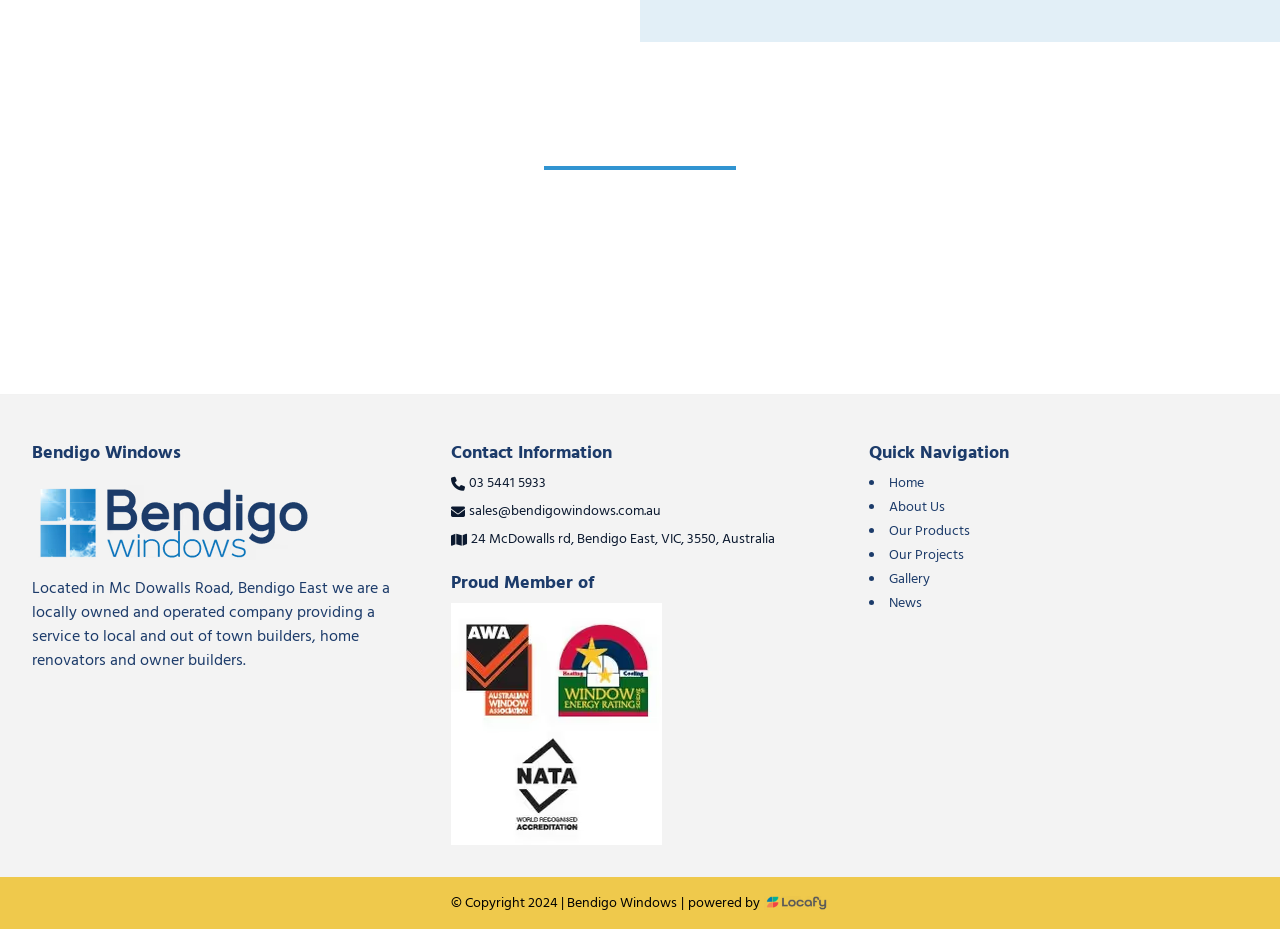What is the company's physical address?
Please elaborate on the answer to the question with detailed information.

The company's physical address can be found in the footer section of the webpage, under the 'Contact Information' heading.